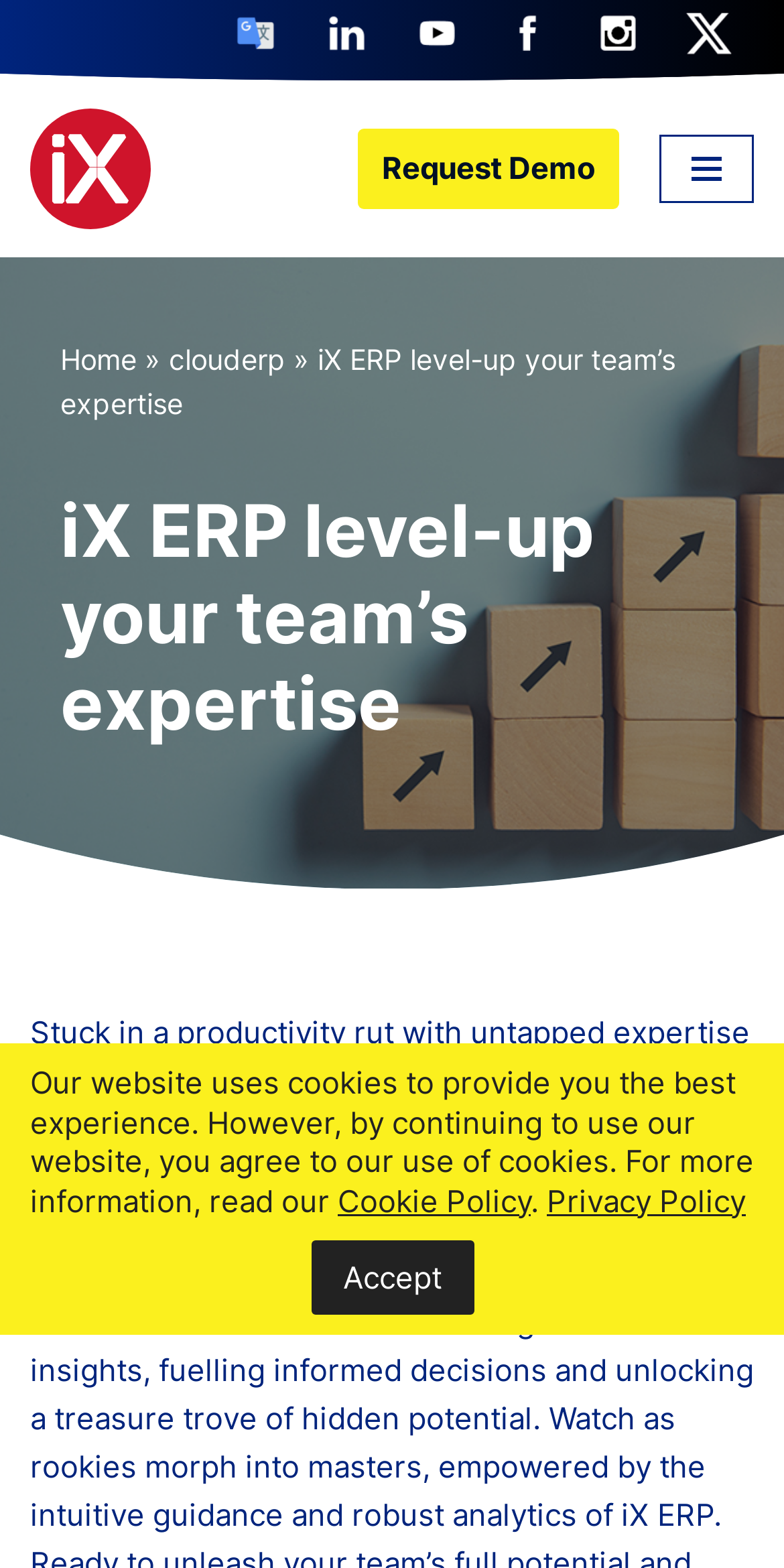What is the purpose of the website?
Give a comprehensive and detailed explanation for the question.

Based on the webpage's content, it appears that the website is designed to help teams improve their expertise and performance. The heading 'iX ERP level-up your team's expertise' and the link 'AI-Powered Cloud iX ERP Perform Better & Grow Faster' suggest that the website offers a solution to enhance team expertise.